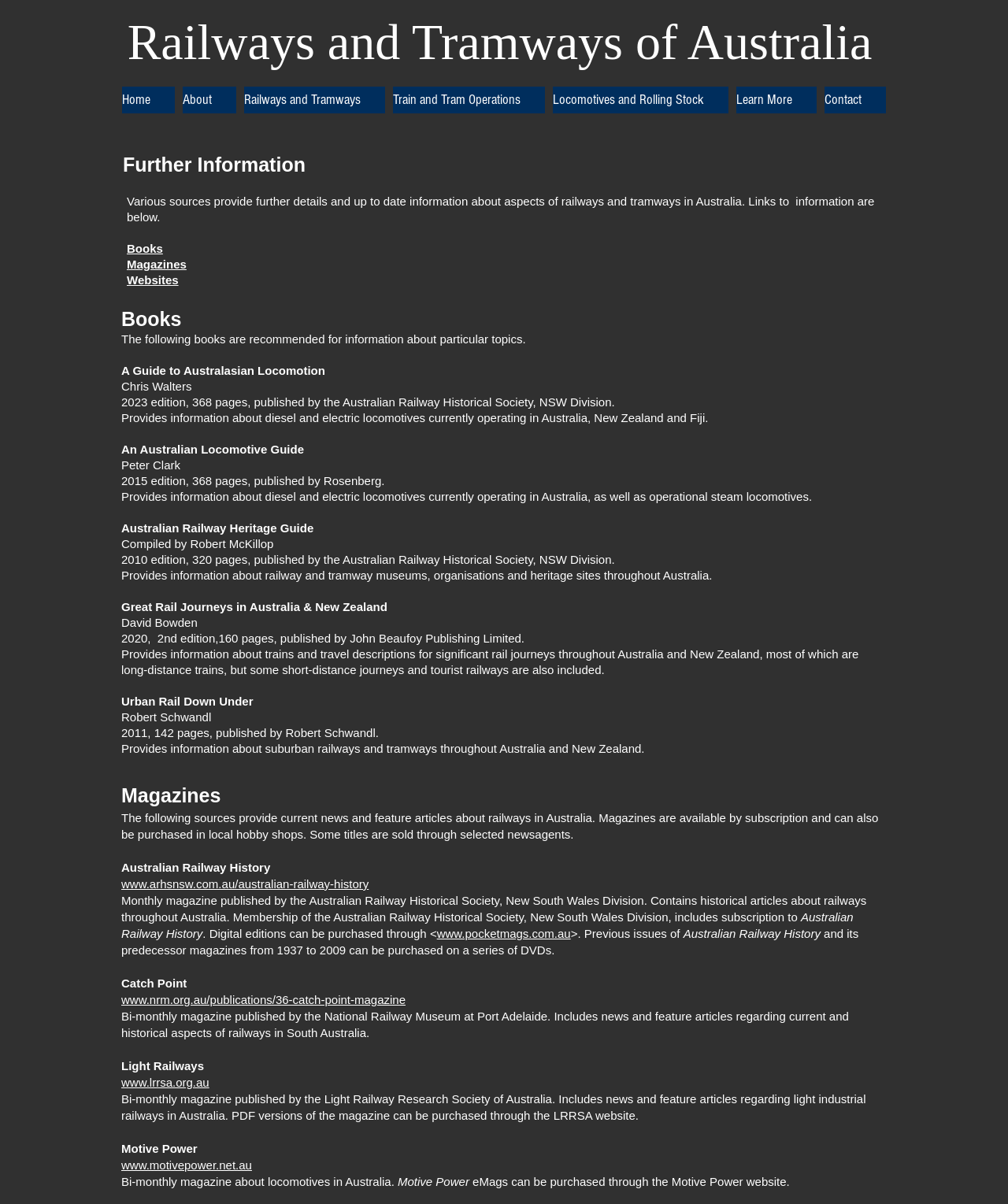What is the purpose of the 'Catch Point' magazine?
Please provide a detailed and thorough answer to the question.

The webpage states that the 'Catch Point' magazine is a bi-monthly publication by the National Railway Museum at Port Adelaide, which includes news and feature articles regarding current and historical aspects of railways in South Australia.